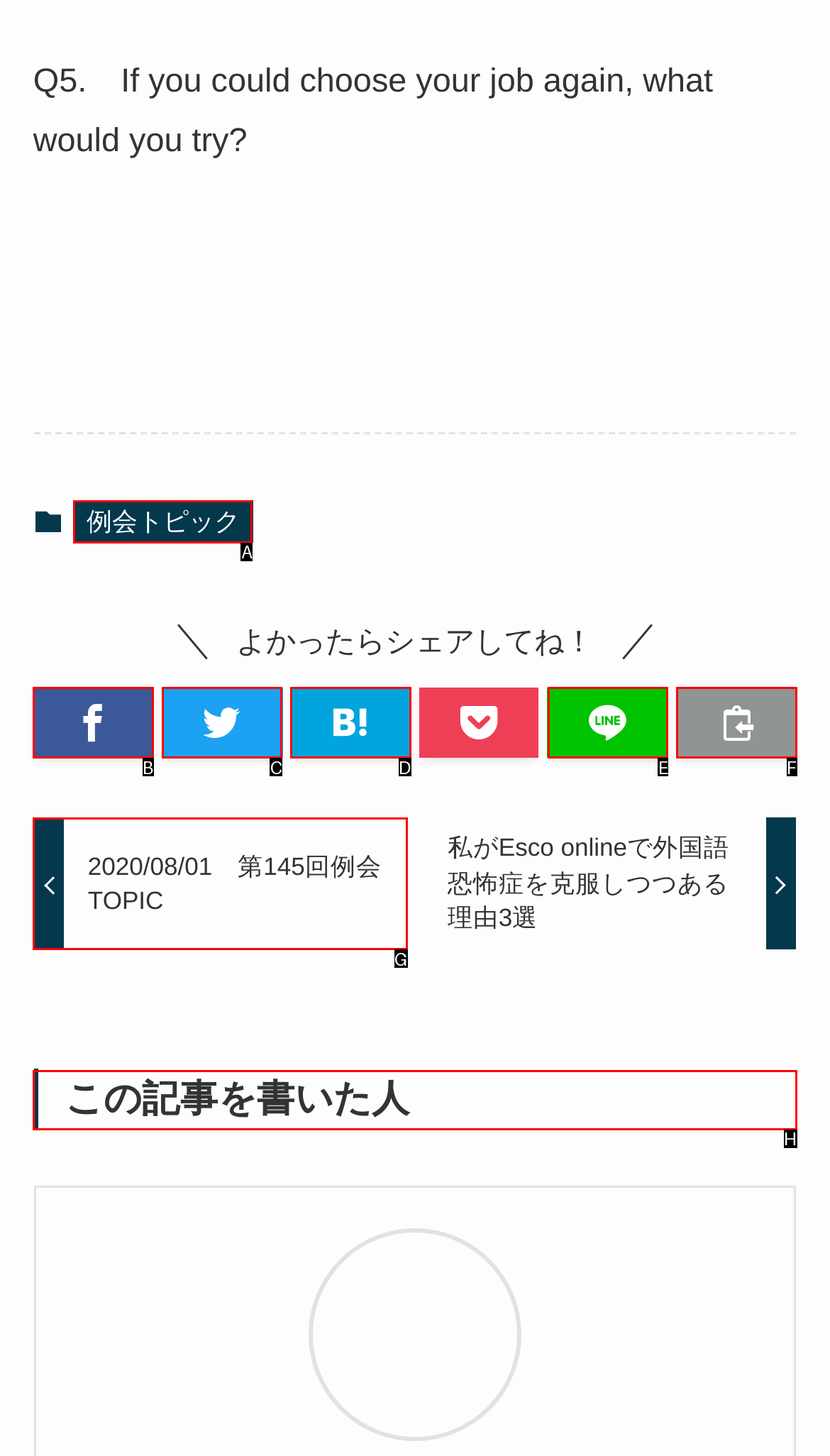Figure out which option to click to perform the following task: Share on social media
Provide the letter of the correct option in your response.

None